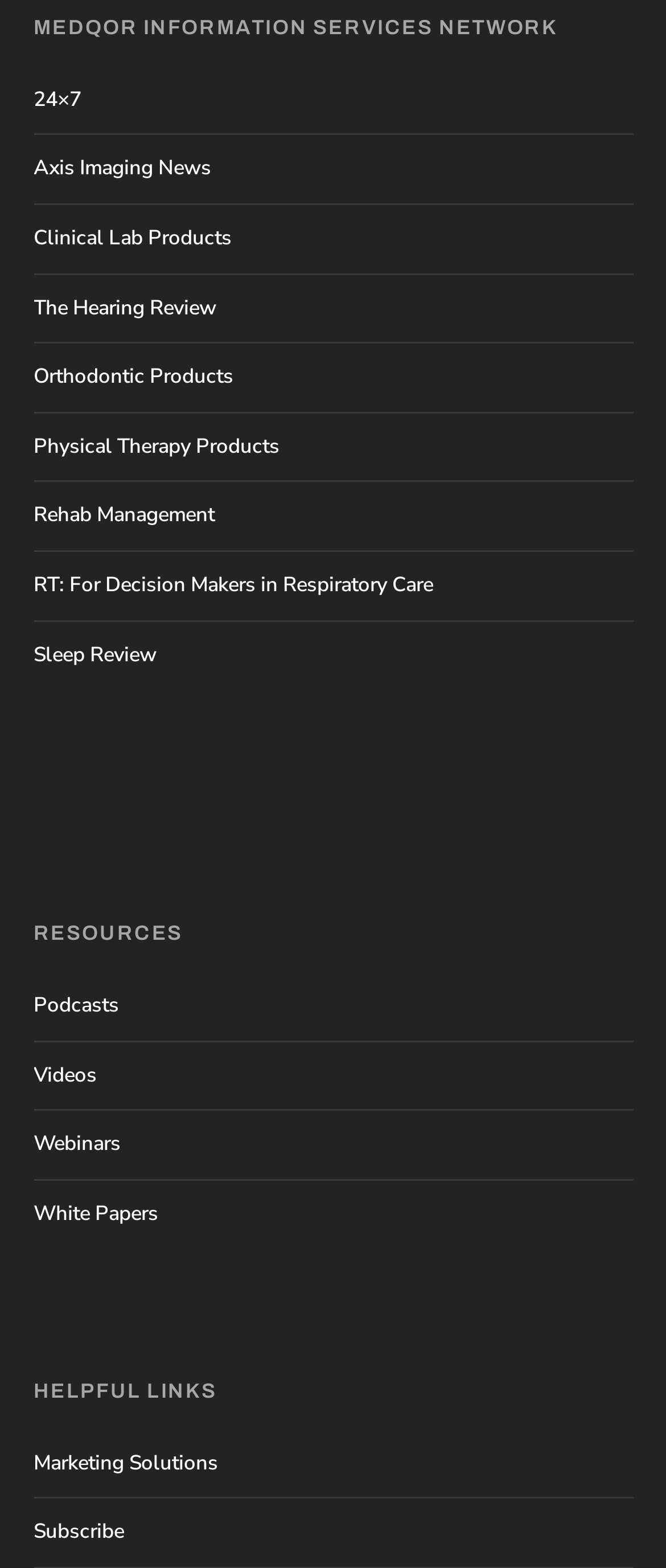How many links are under RESOURCES?
Please look at the screenshot and answer in one word or a short phrase.

4